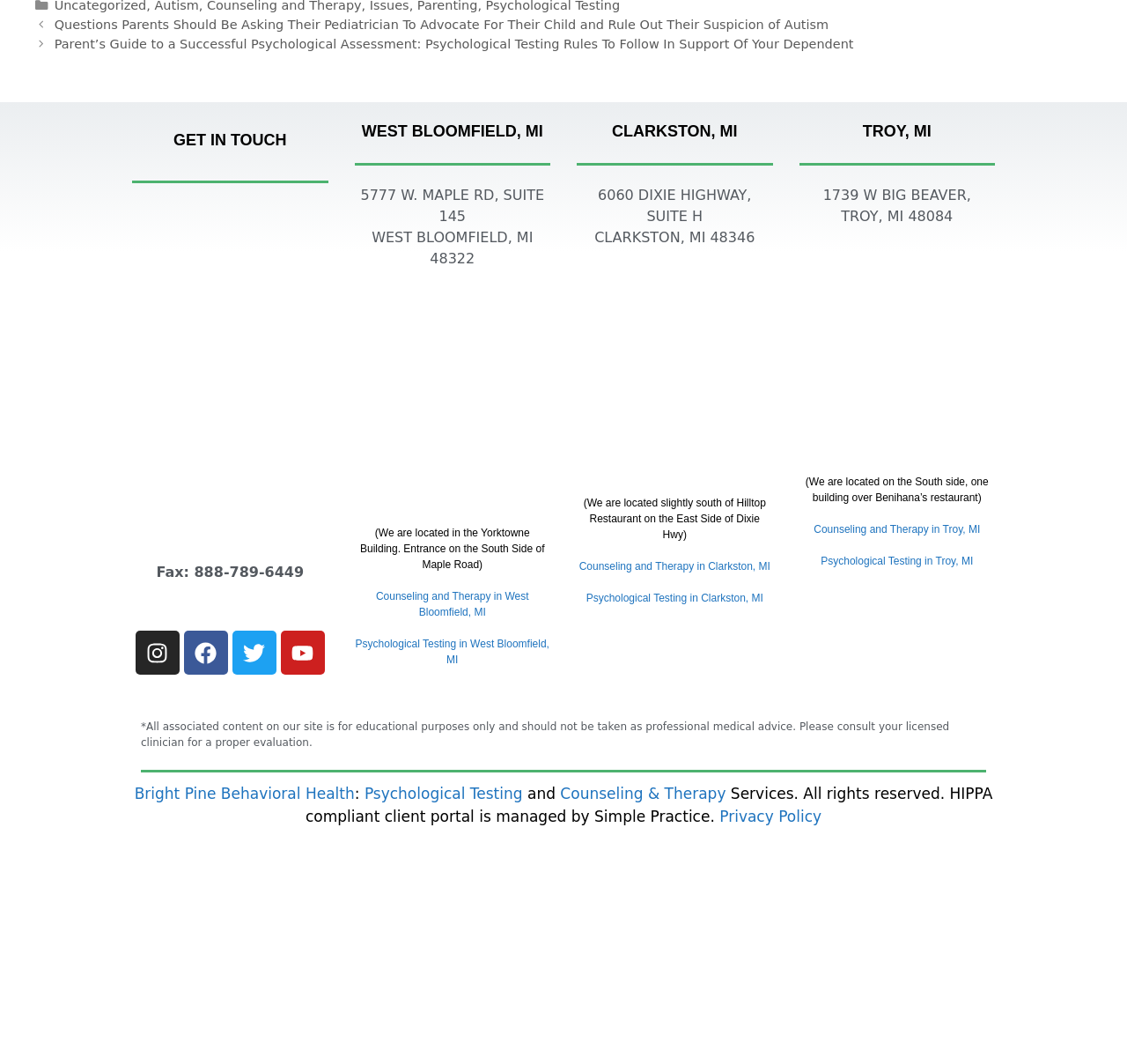Could you determine the bounding box coordinates of the clickable element to complete the instruction: "Click the 'Questions Parents Should Be Asking Their Pediatrician To Advocate For Their Child and Rule Out Their Suspicion of Autism' link"? Provide the coordinates as four float numbers between 0 and 1, i.e., [left, top, right, bottom].

[0.048, 0.016, 0.735, 0.03]